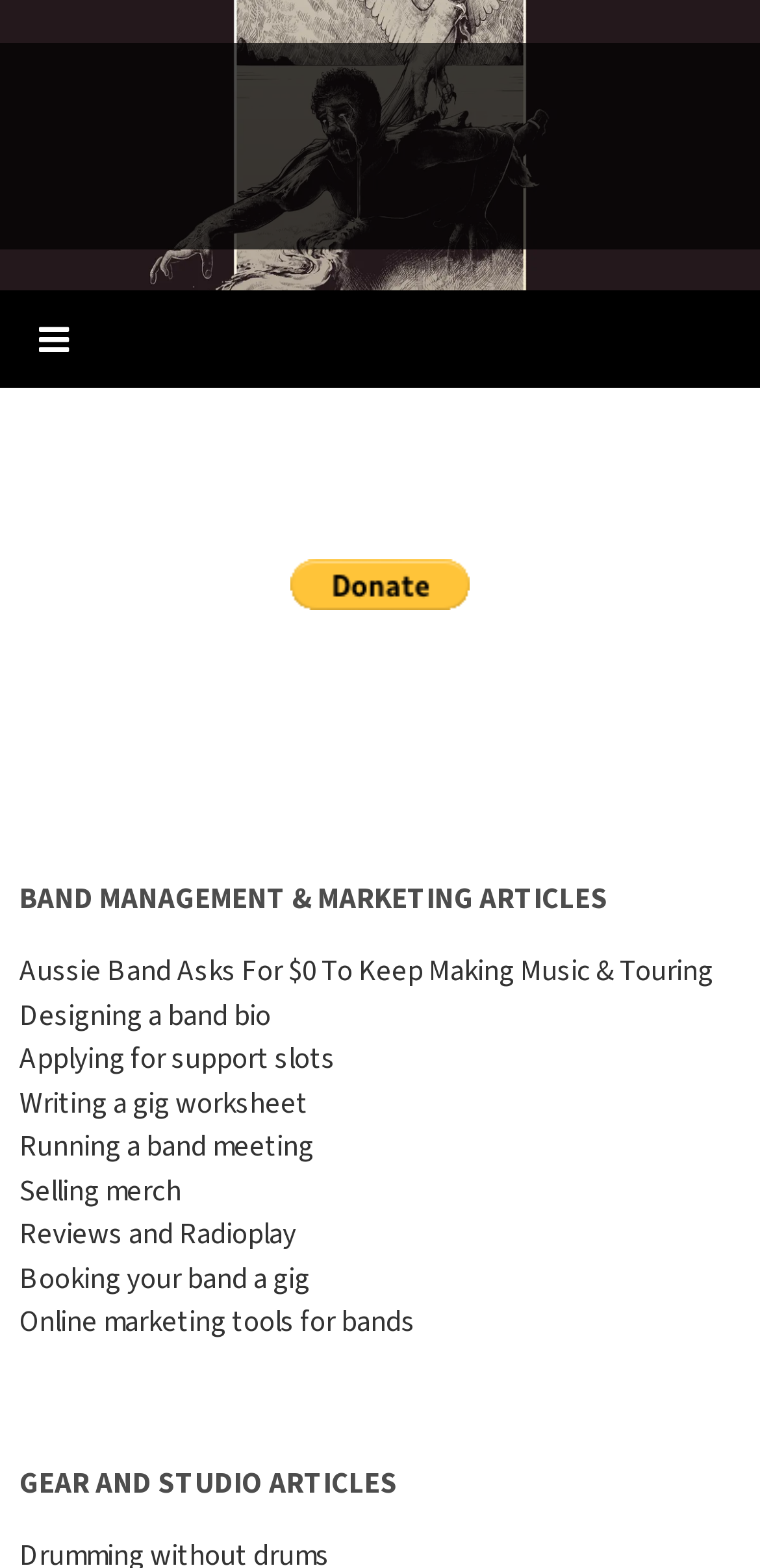Identify the bounding box coordinates of the area that should be clicked in order to complete the given instruction: "Learn about designing a band bio". The bounding box coordinates should be four float numbers between 0 and 1, i.e., [left, top, right, bottom].

[0.026, 0.635, 0.356, 0.661]